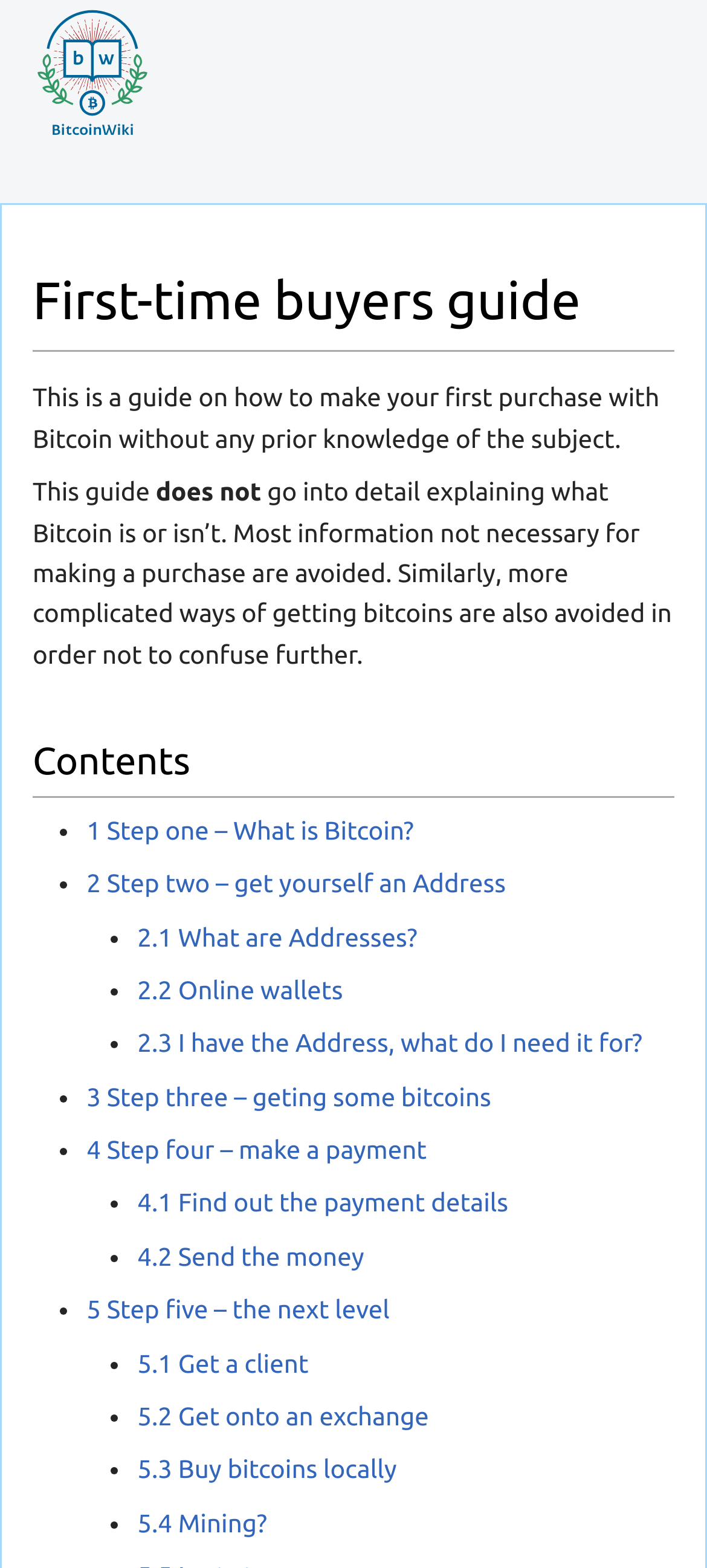What are the options for getting bitcoins in the third step?
Could you please answer the question thoroughly and with as much detail as possible?

The webpage does not explicitly mention the options for getting bitcoins in the third step, but it provides a link to 'Step three – getting some bitcoins' which may contain more information.